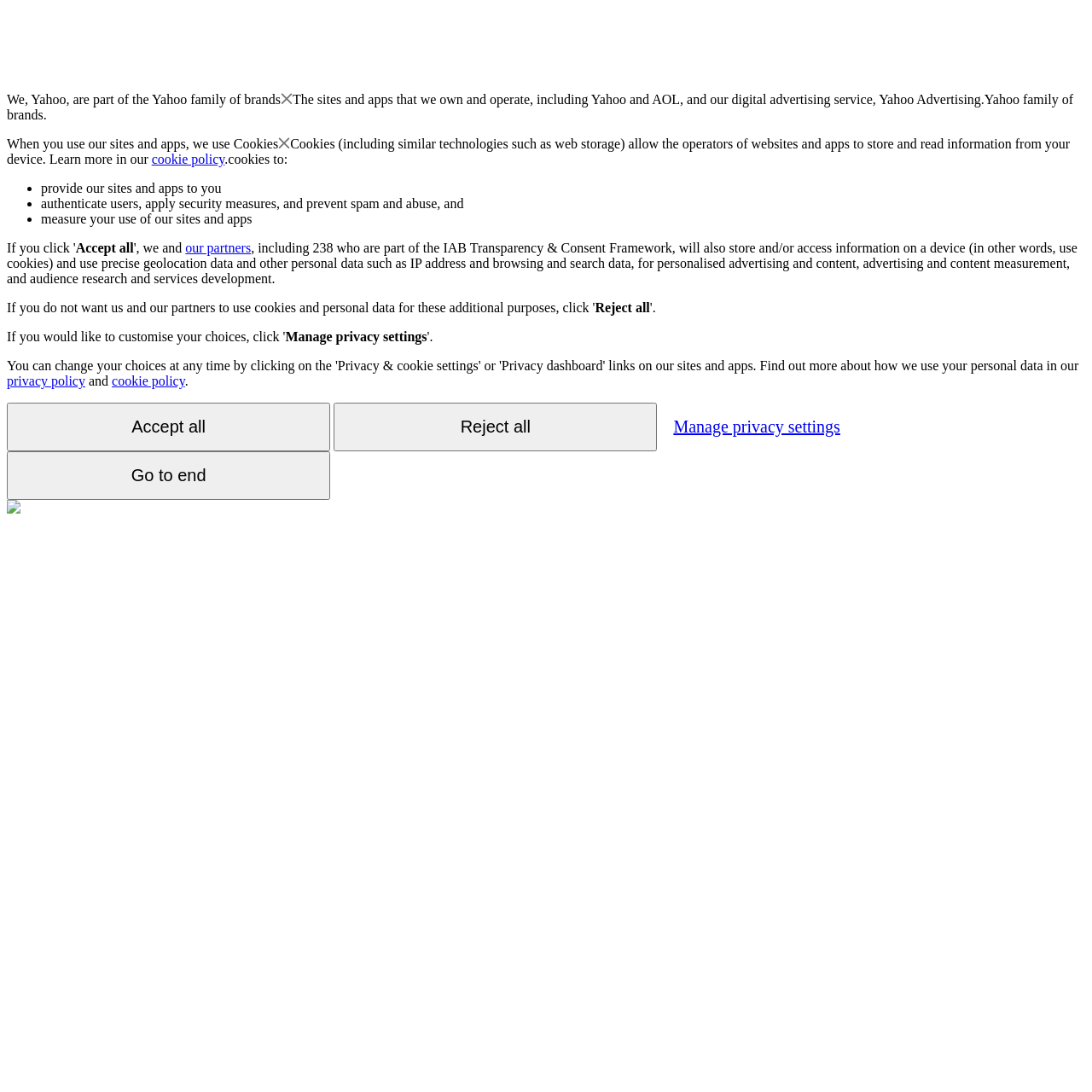Find the bounding box coordinates corresponding to the UI element with the description: "Go to end". The coordinates should be formatted as [left, top, right, bottom], with values as floats between 0 and 1.

[0.006, 0.413, 0.302, 0.458]